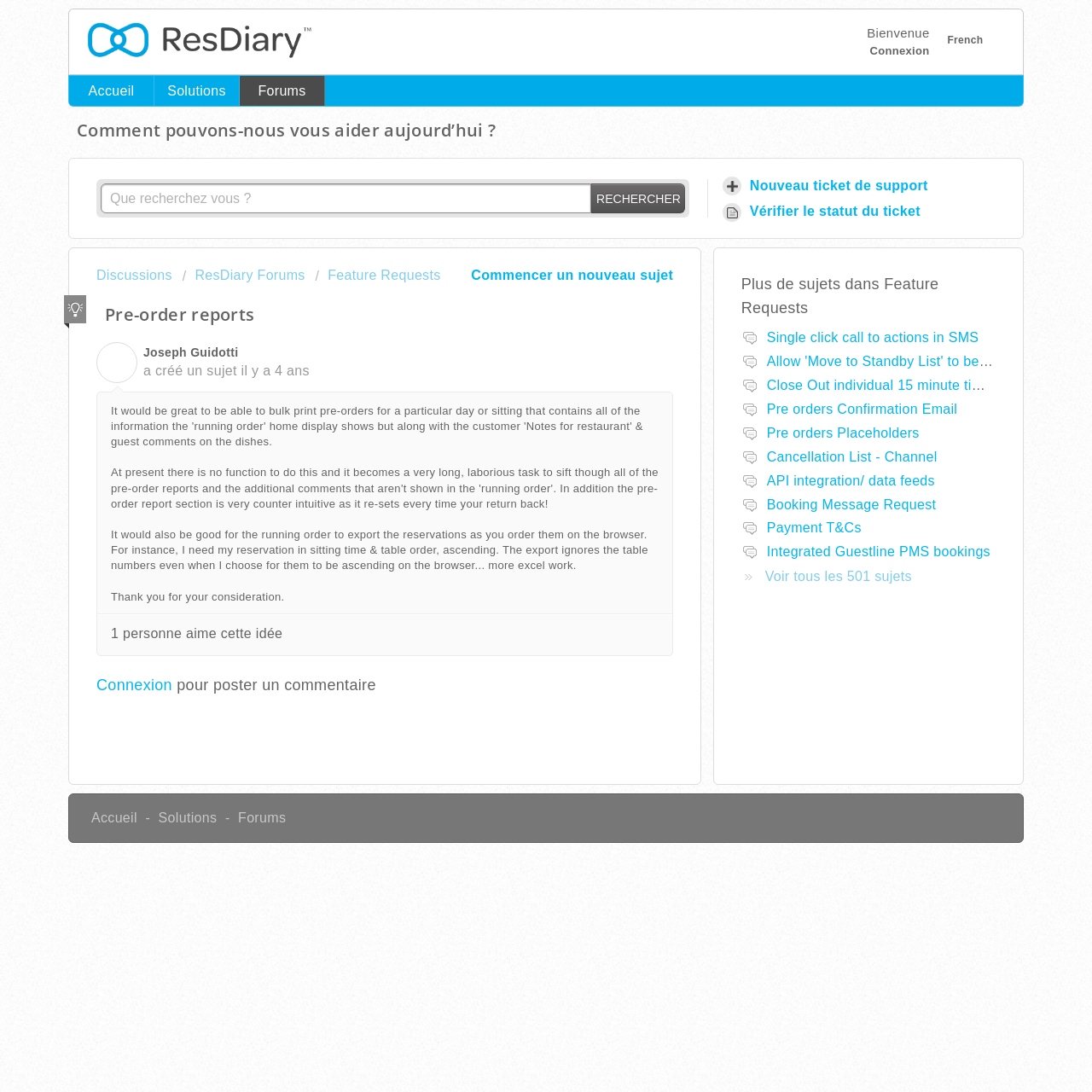Who created the topic 'Pre-order reports'?
Could you answer the question in a detailed manner, providing as much information as possible?

I inferred this answer by looking at the heading 'Joseph Guidotti' which is followed by the text 'a créé un sujet' (which means 'created a topic' in French), suggesting that Joseph Guidotti created the topic 'Pre-order reports'.